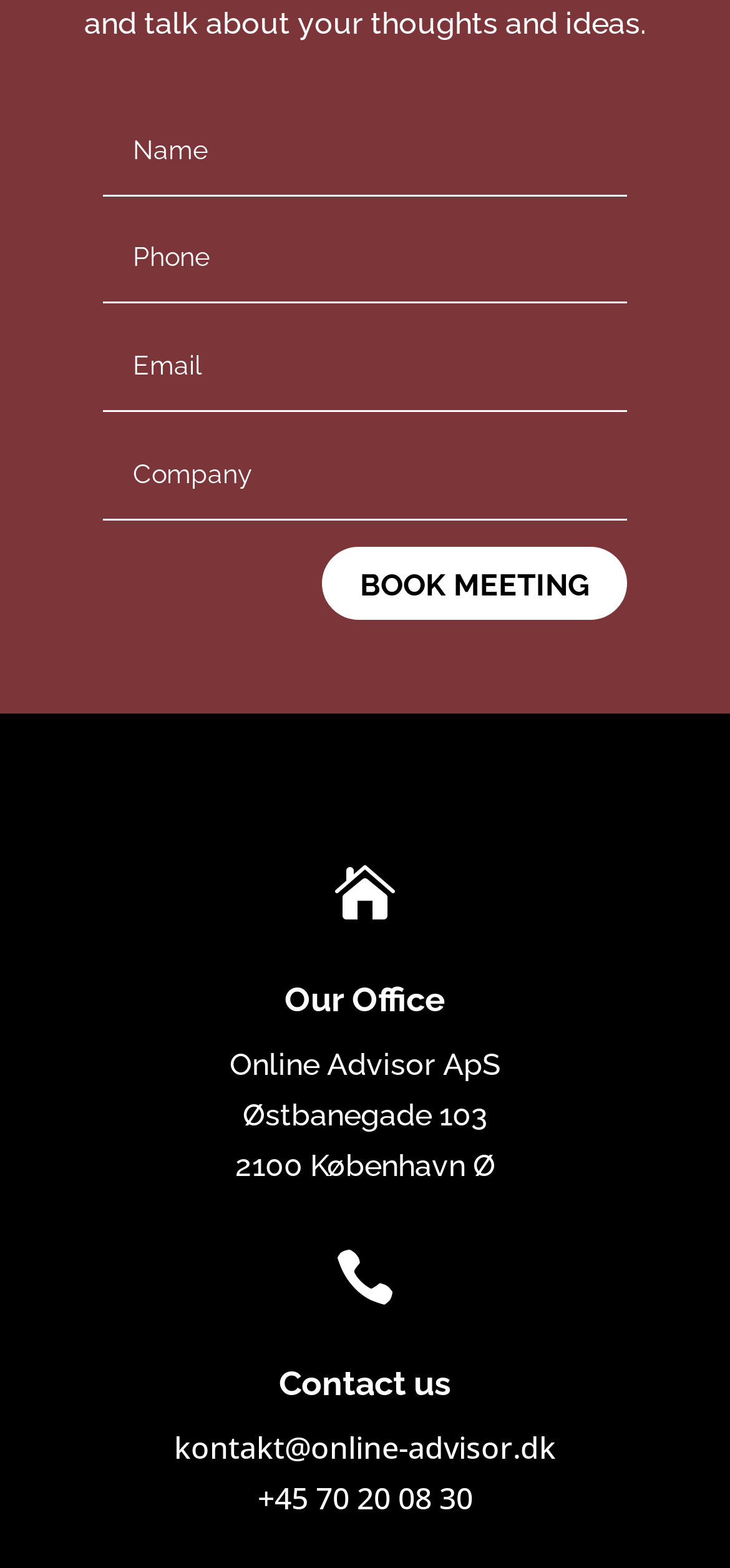What is the company name?
Based on the image, provide your answer in one word or phrase.

Online Advisor ApS